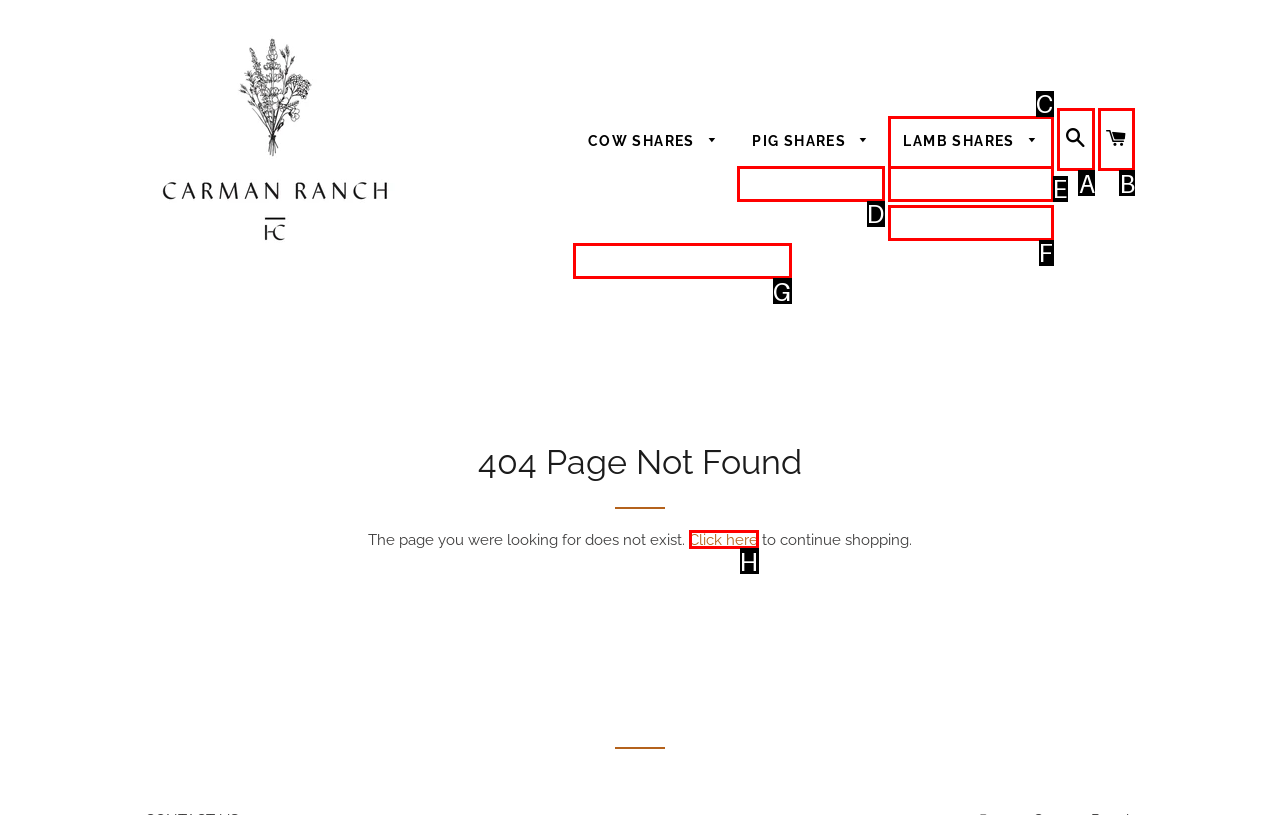Tell me which one HTML element I should click to complete the following task: Read the article TSA to Trial Self-Screening Service at Las Vegas International Airport Answer with the option's letter from the given choices directly.

None